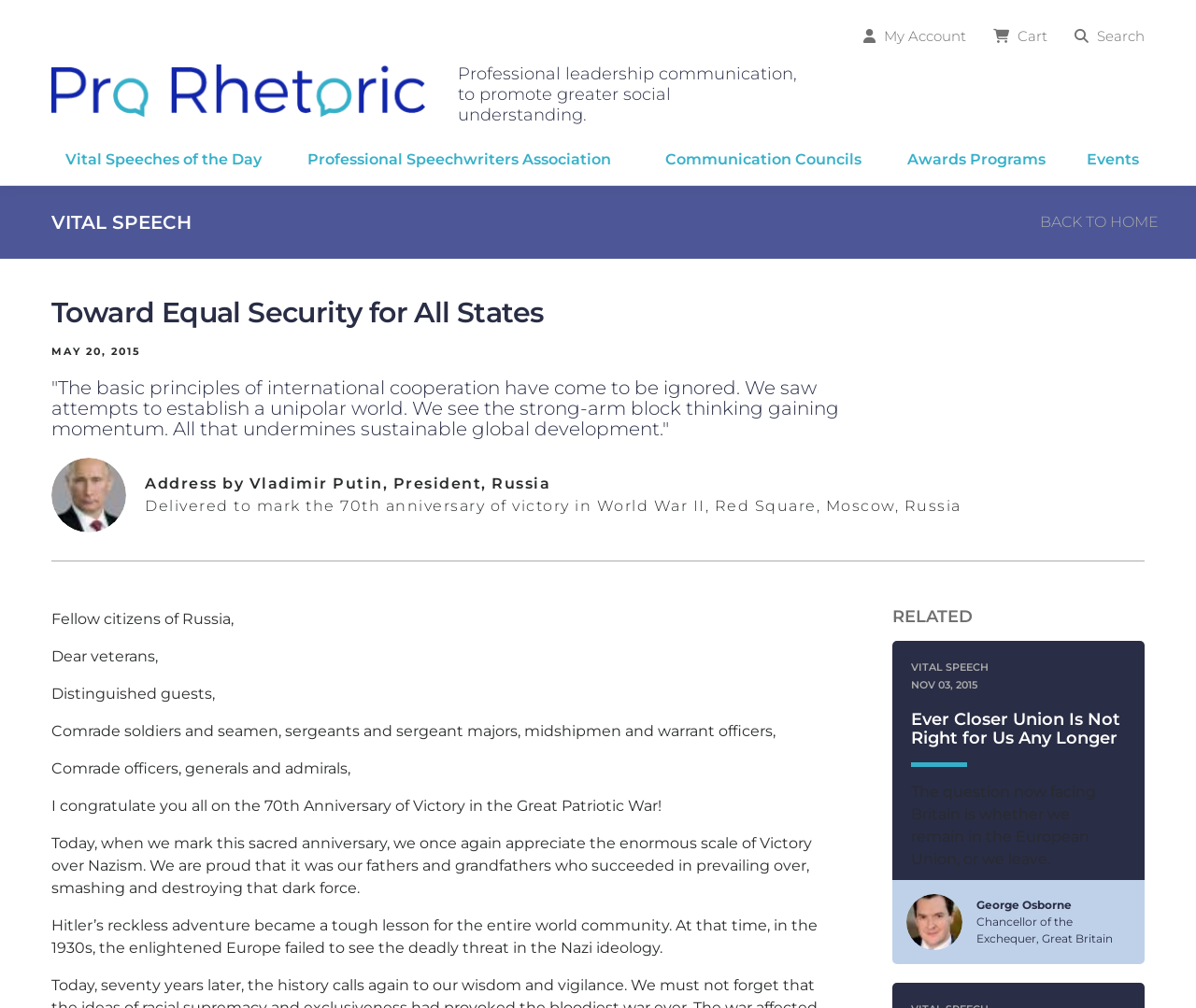What is the topic of the speech 'Ever Closer Union Is Not Right for Us Any Longer'?
Please answer the question as detailed as possible based on the image.

I inferred the answer by reading the text 'The question now facing Britain is whether we remain in the European Union, or we leave' which implies that the speech 'Ever Closer Union Is Not Right for Us Any Longer' is related to the topic of European Union.